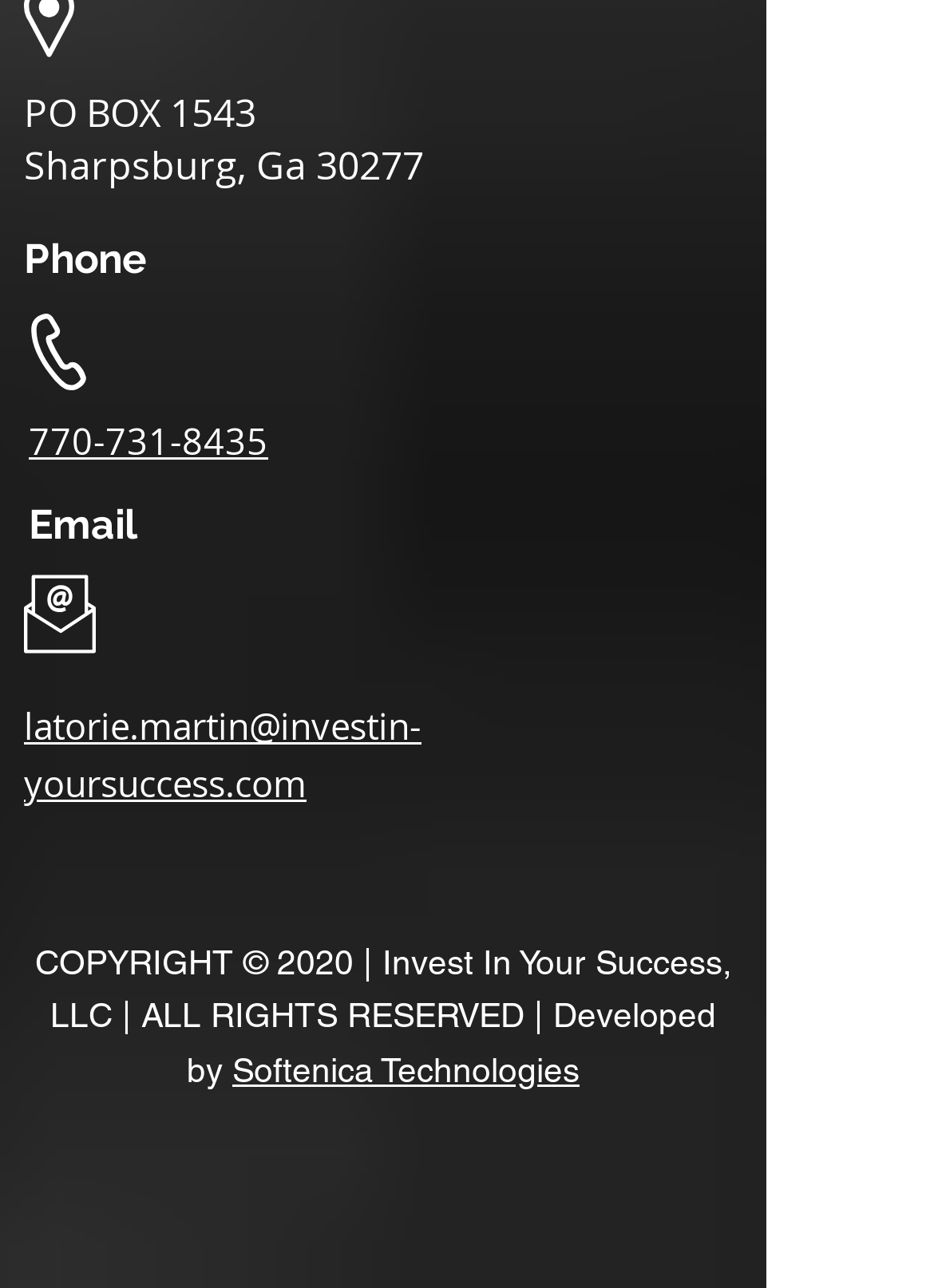Answer in one word or a short phrase: 
What is the copyright year of the website?

2020